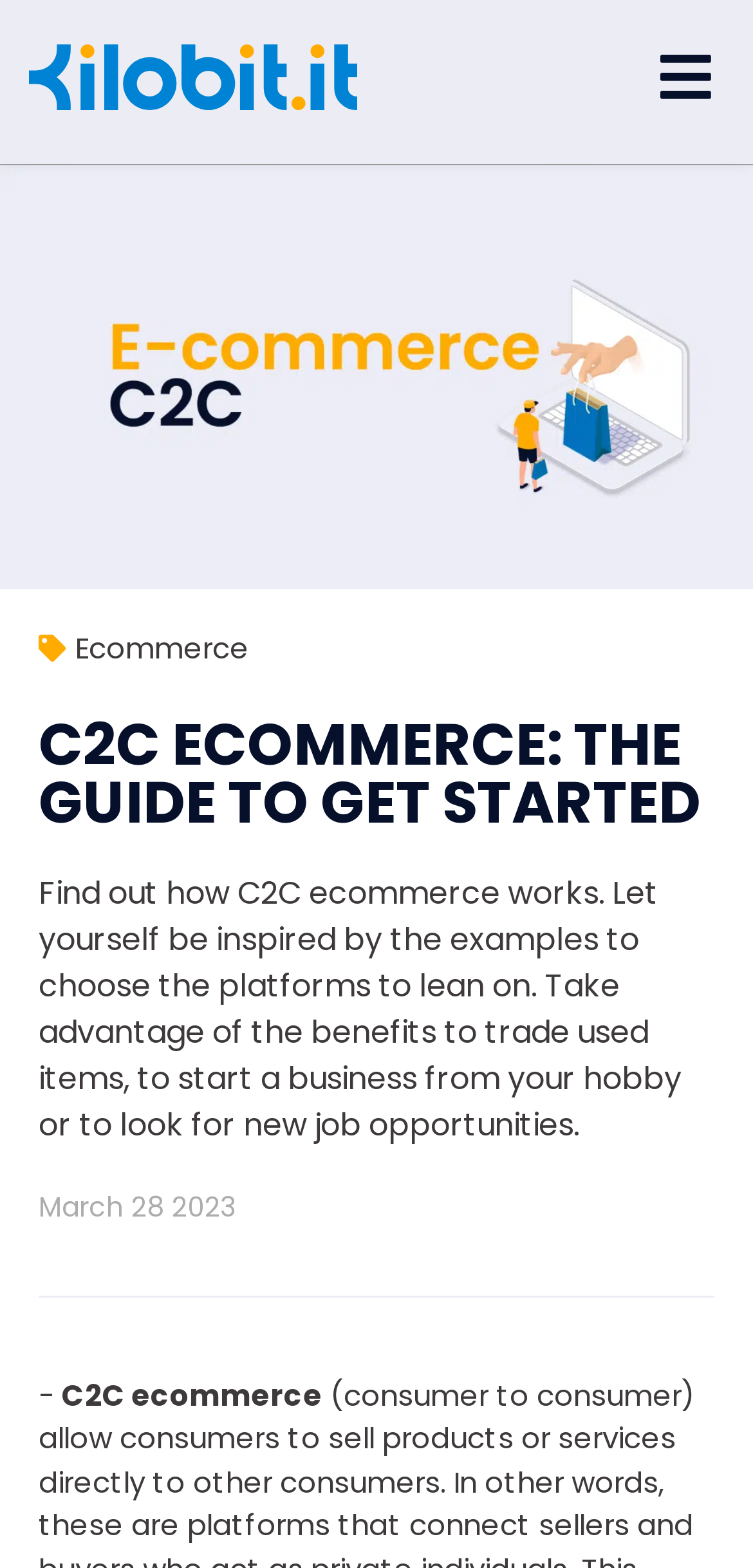Using the details in the image, give a detailed response to the question below:
When was this article published?

The static text element 'March 28 2023' suggests that the article was published on this date.